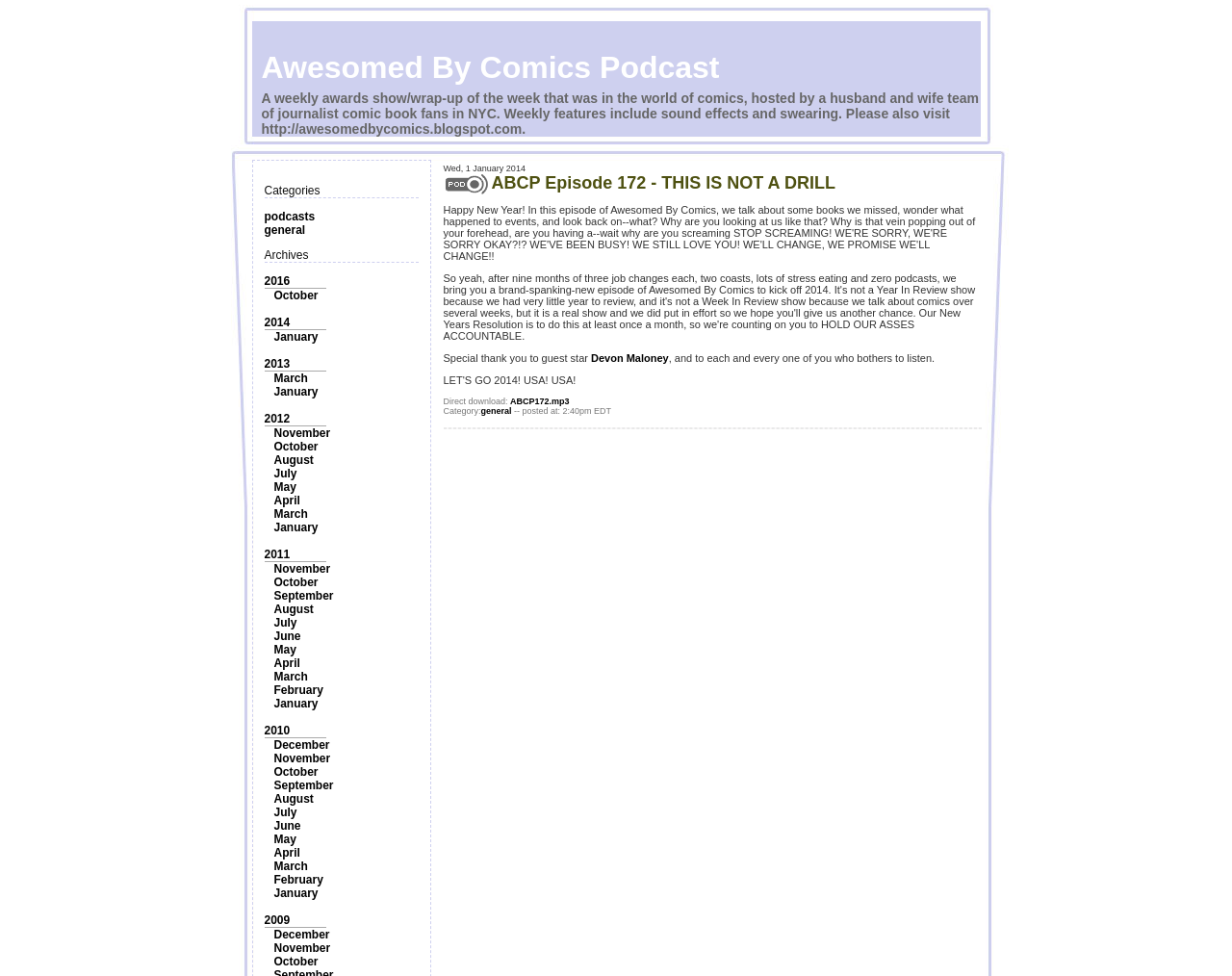What is the title of the latest episode?
Look at the image and answer with only one word or phrase.

ABCP Episode 172 - THIS IS NOT A DRILL